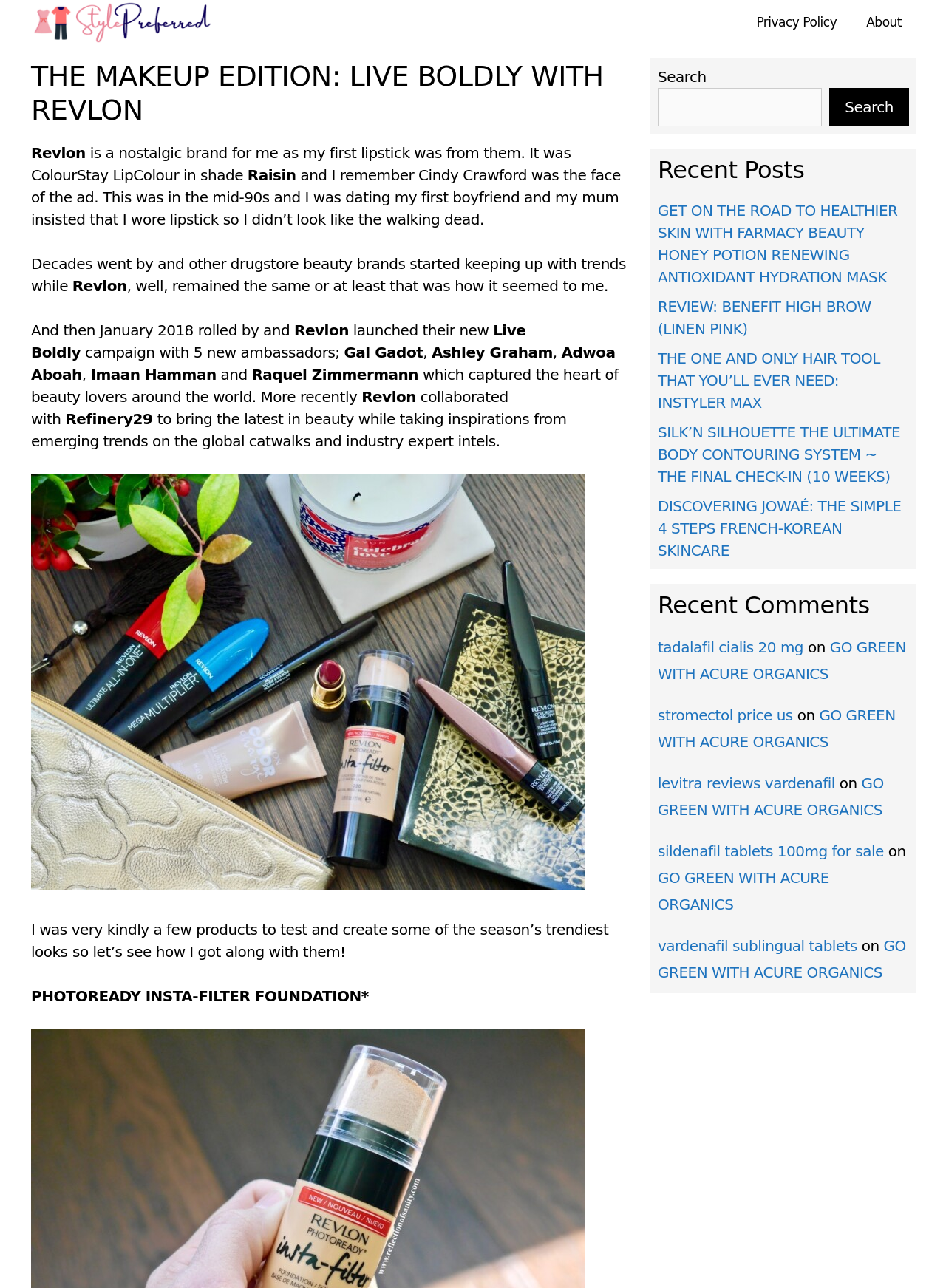Based on the image, please respond to the question with as much detail as possible:
What is the name of the foundation mentioned in the article?

The article mentions a foundation called PHOTOREADY INSTA-FILTER FOUNDATION, which is one of the products the author was sent to test.